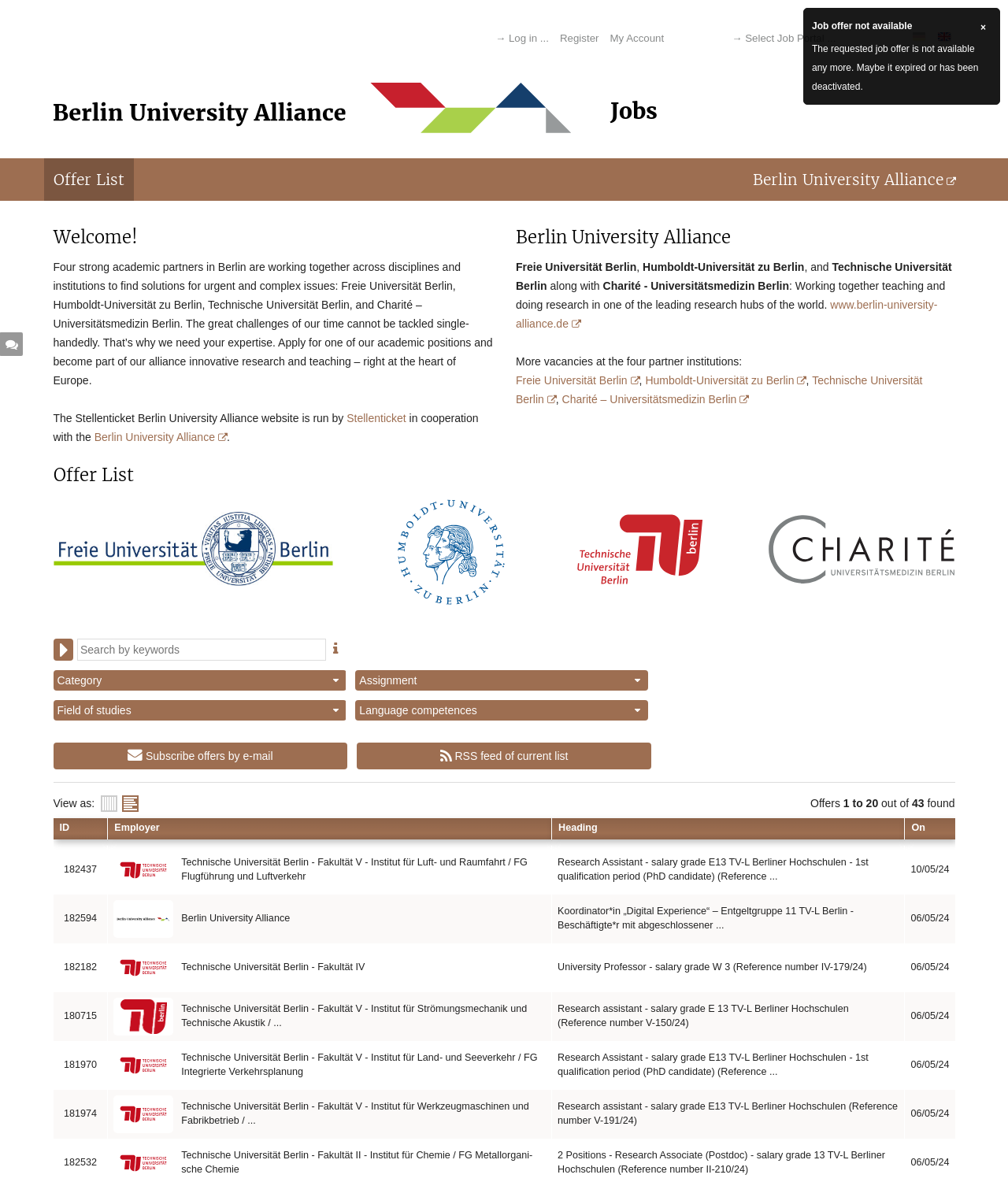Please identify the bounding box coordinates for the region that you need to click to follow this instruction: "Sort by employer".

[0.114, 0.698, 0.544, 0.71]